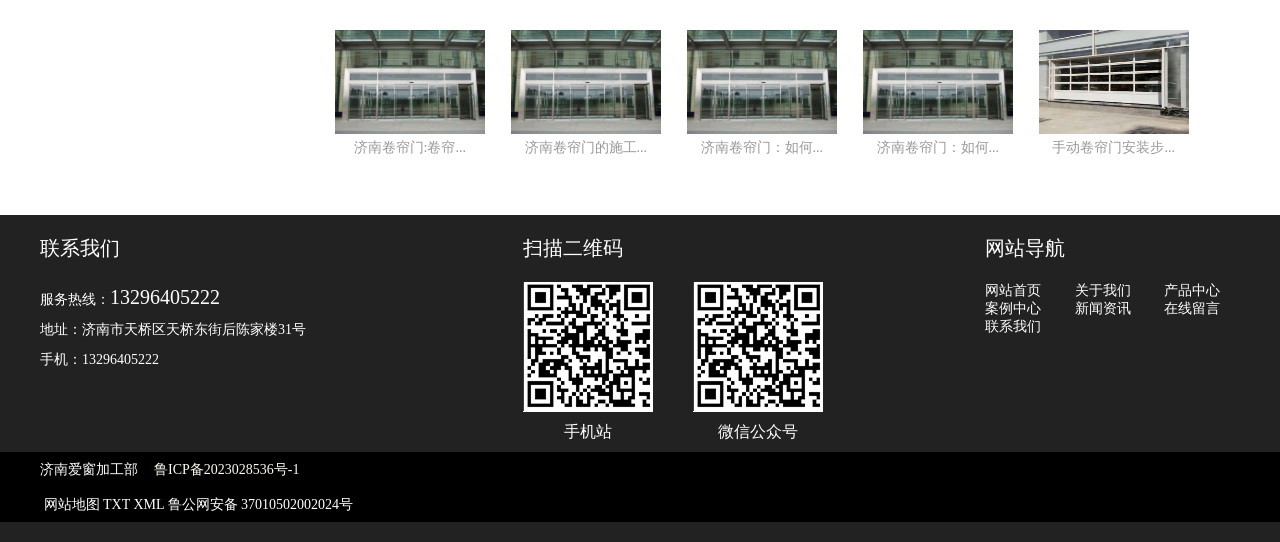What is the company name?
Answer the question with detailed information derived from the image.

I found the company name '济南爱窗加工部' at the bottom of the webpage, which is a static text element.